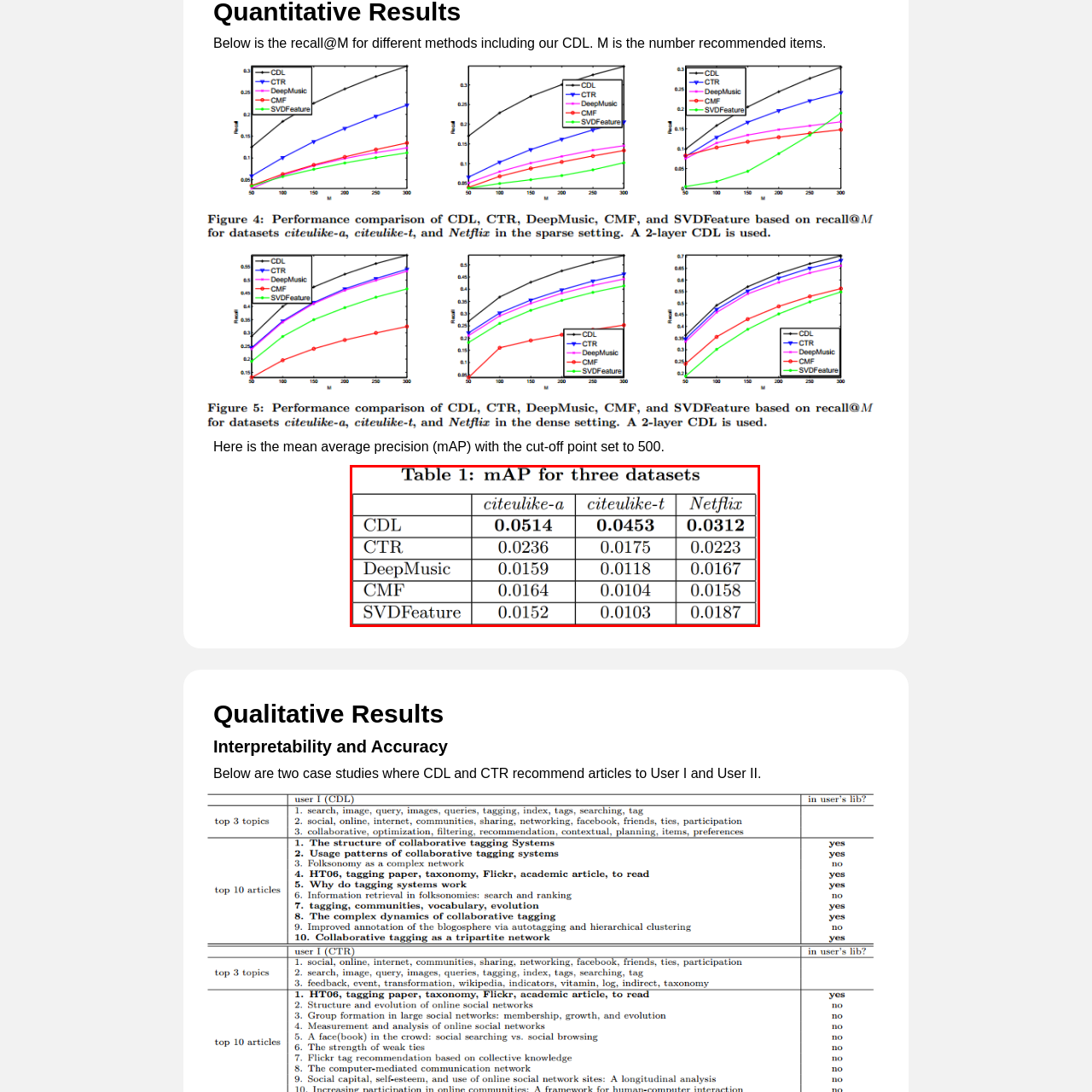Provide a comprehensive description of the image highlighted within the red bounding box.

The image presents a table titled "Table 1: mAP for three datasets," illustrating the mean average precision (mAP) scores for various recommendation methods applied to three datasets: citeULike-a, citeULike-t, and Netflix. The table features comparative results for six models: 

- CDL, with scores of 0.0514 for citeULike-a, 0.0453 for citeULike-t, and 0.0312 for Netflix.
- CTR, which shows scores of 0.0236, 0.0175, and 0.0223 across the same datasets.
- DeepMusic, with corresponding values of 0.0159, 0.0118, and 0.0167.
- CMF, reporting scores of 0.0164, 0.0104, and 0.0158.
- SVDFeature, which has scores of 0.0152, 0.0103, and 0.0187.

This table highlights the effectiveness of the CDL method compared to the others across different datasets, particularly in the citeULike-a dataset where it achieves the highest mAP score.